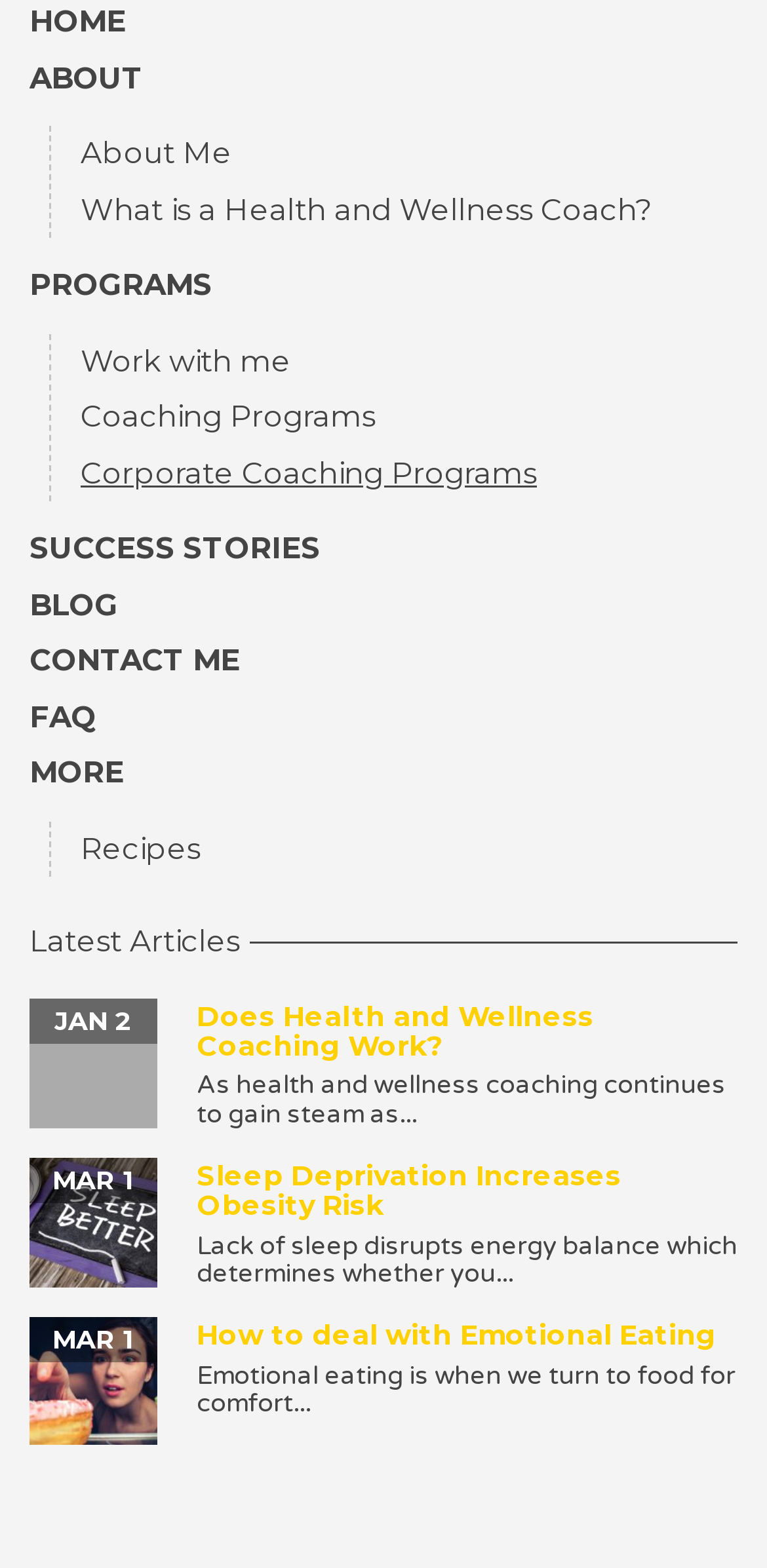What type of information is provided in the 'Success Stories' section?
Using the visual information, reply with a single word or short phrase.

Testimonials